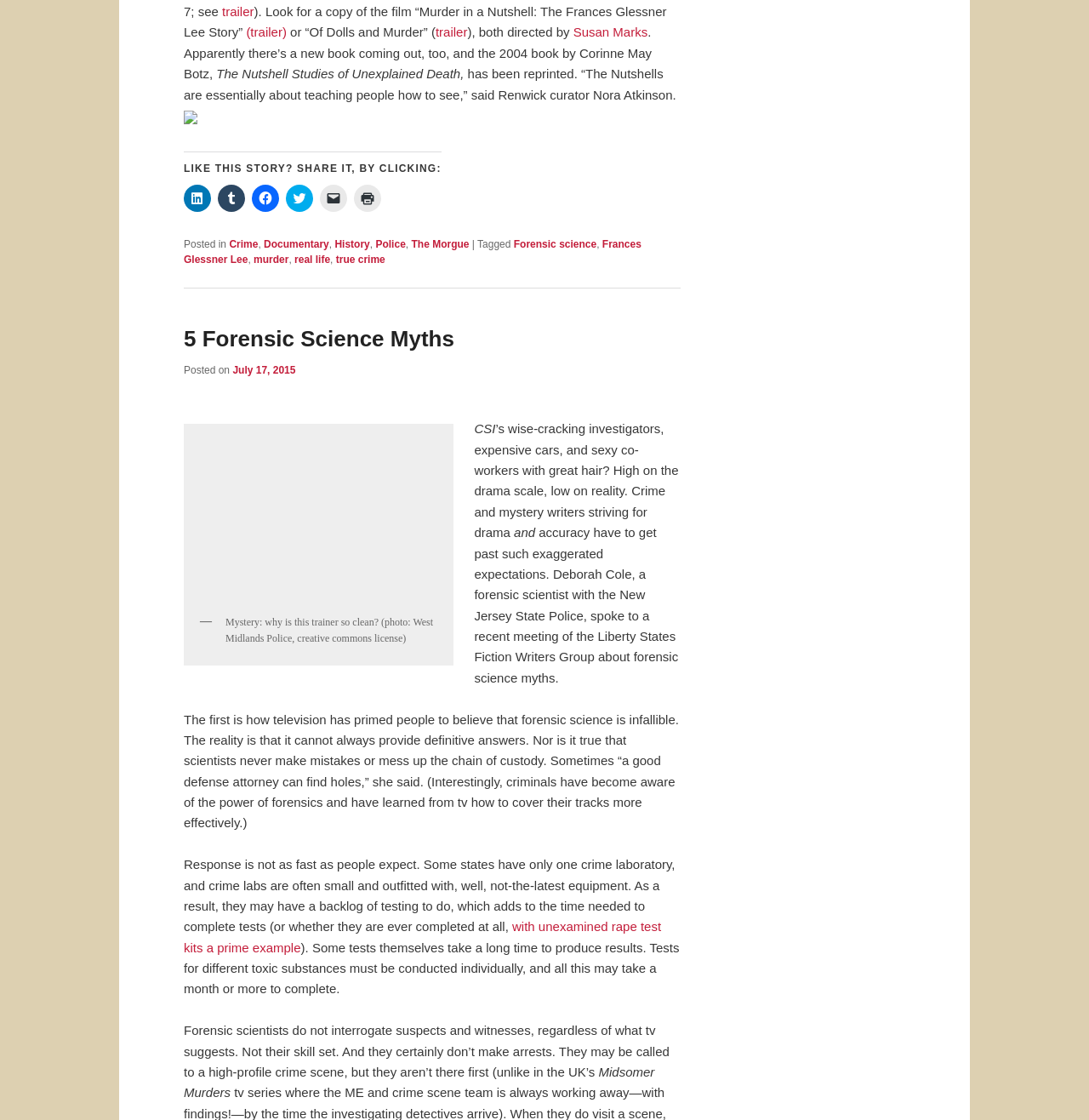Provide a short answer to the following question with just one word or phrase: What is the name of the director mentioned in the article?

Susan Marks